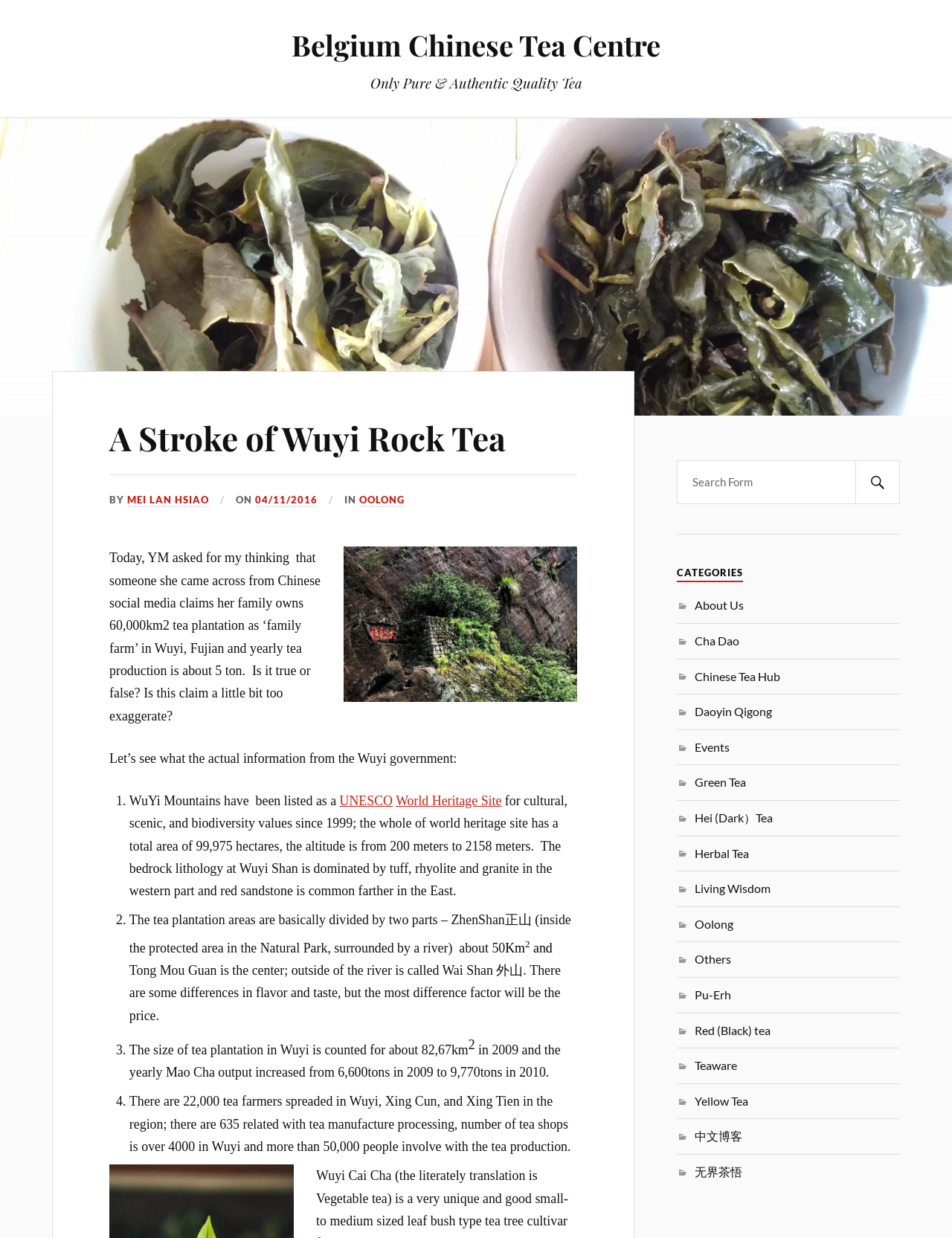Generate the title text from the webpage.

A Stroke of Wuyi Rock Tea